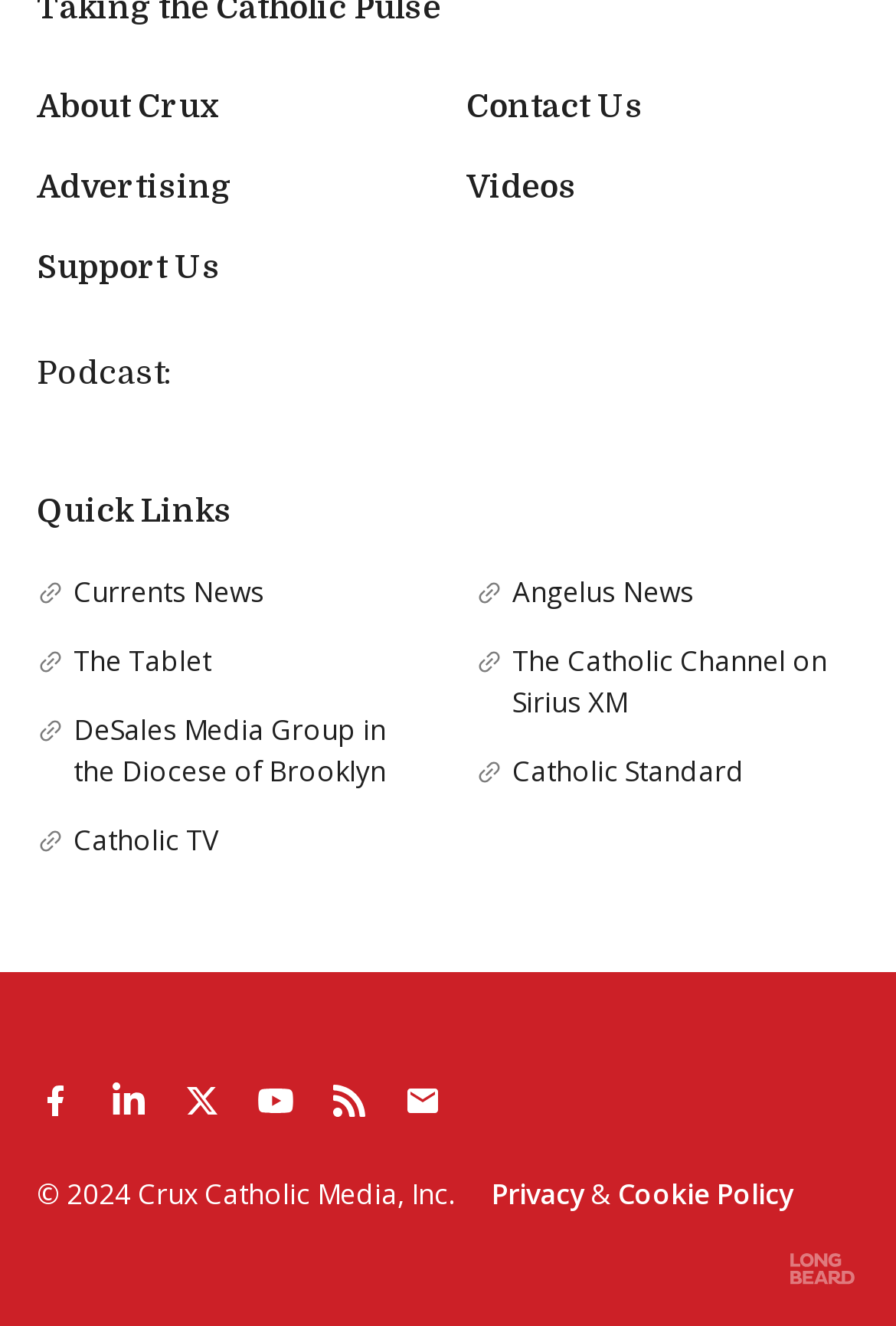What is the copyright year?
Please provide a single word or phrase based on the screenshot.

2024